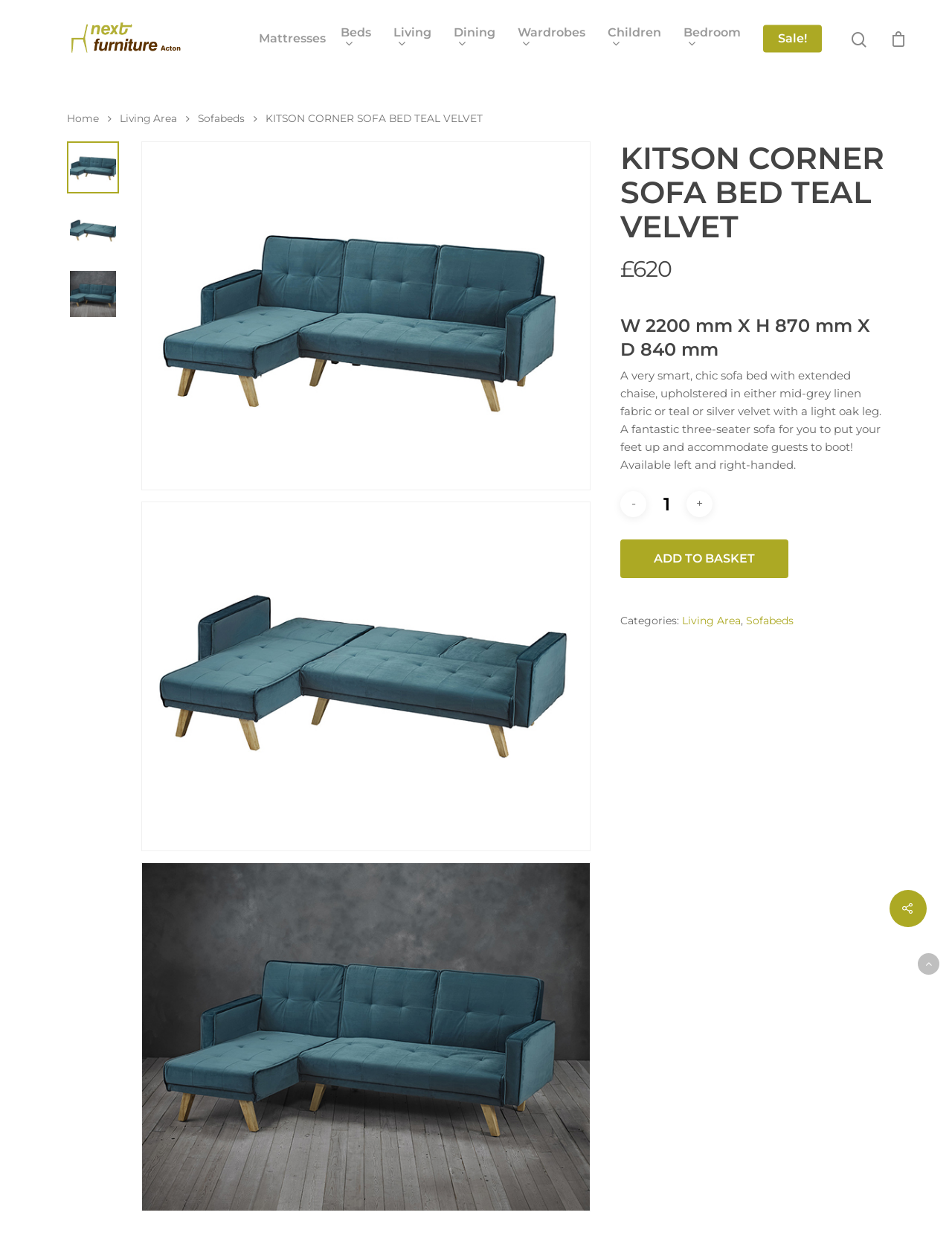Can you pinpoint the bounding box coordinates for the clickable element required for this instruction: "Go to Mattresses page"? The coordinates should be four float numbers between 0 and 1, i.e., [left, top, right, bottom].

[0.272, 0.026, 0.342, 0.036]